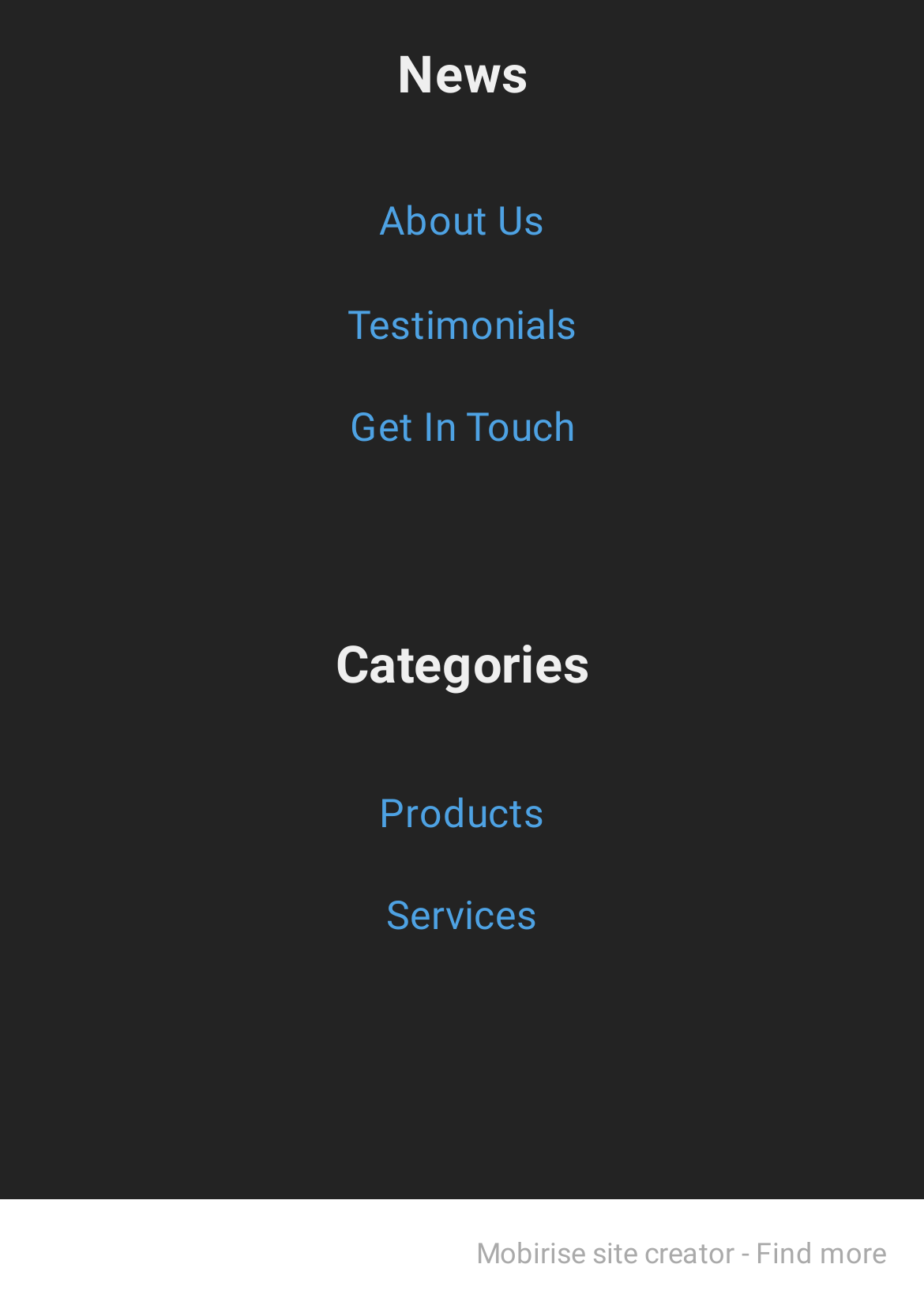Provide a one-word or brief phrase answer to the question:
What is the last link on the page?

Find more